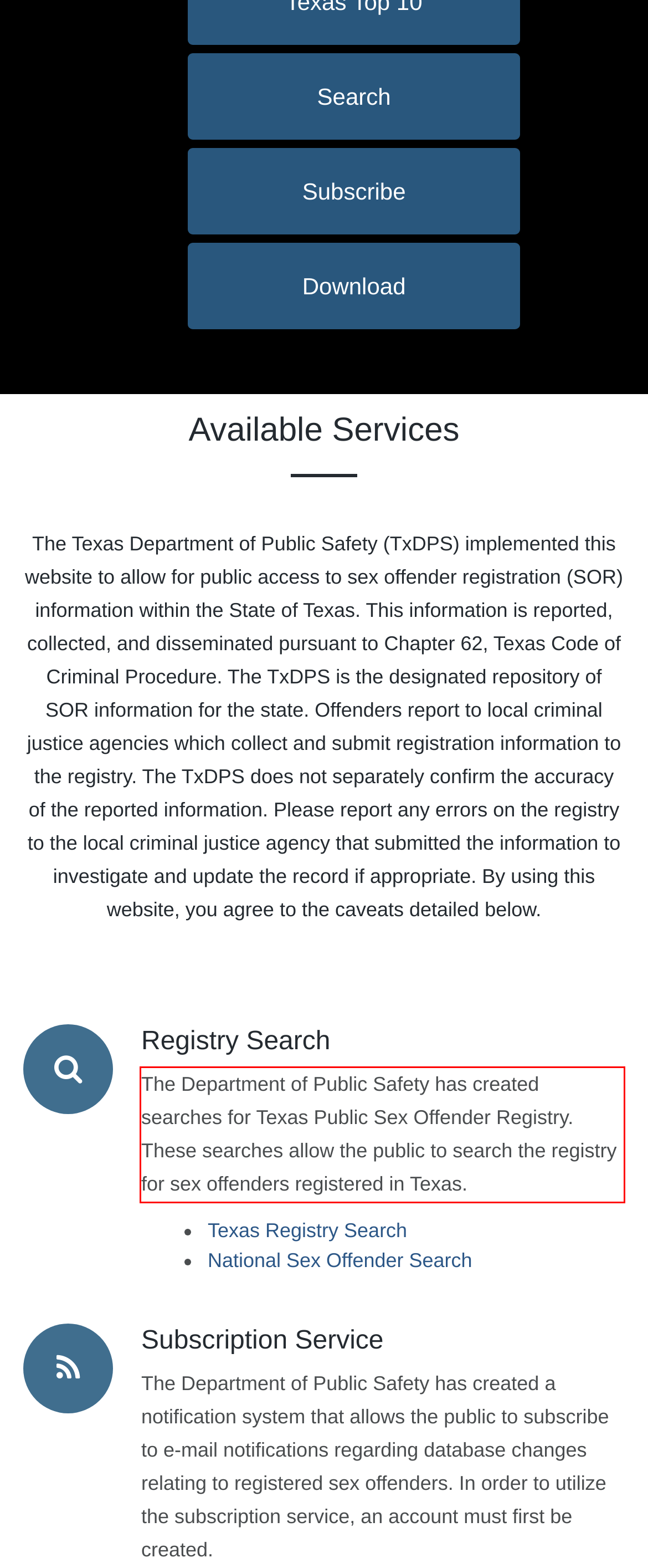Using the webpage screenshot, recognize and capture the text within the red bounding box.

The Department of Public Safety has created searches for Texas Public Sex Offender Registry. These searches allow the public to search the registry for sex offenders registered in Texas.